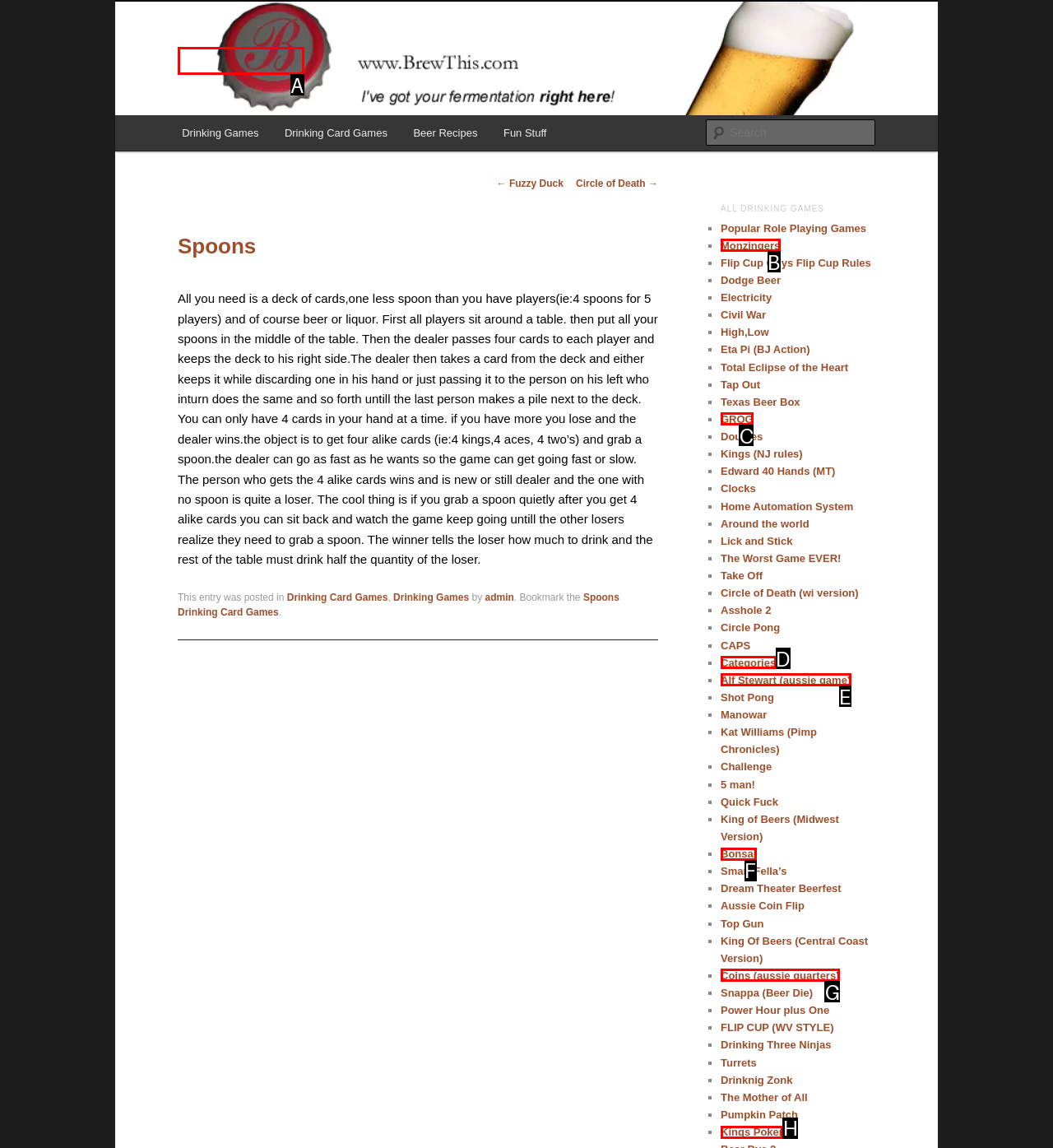Using the element description: Coins (aussie quarters), select the HTML element that matches best. Answer with the letter of your choice.

G